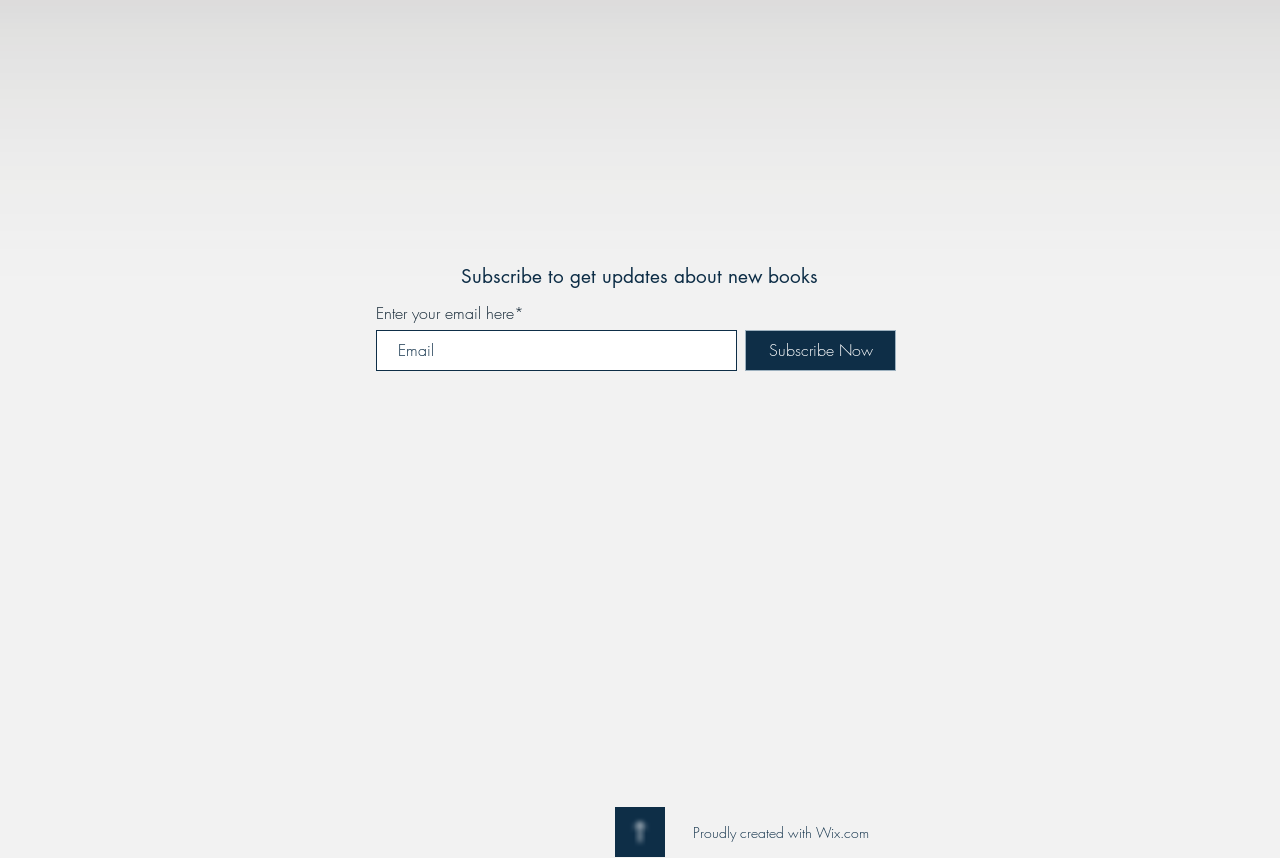Bounding box coordinates are to be given in the format (top-left x, top-left y, bottom-right x, bottom-right y). All values must be floating point numbers between 0 and 1. Provide the bounding box coordinate for the UI element described as: Proudly created with Wix.com

[0.541, 0.959, 0.679, 0.981]